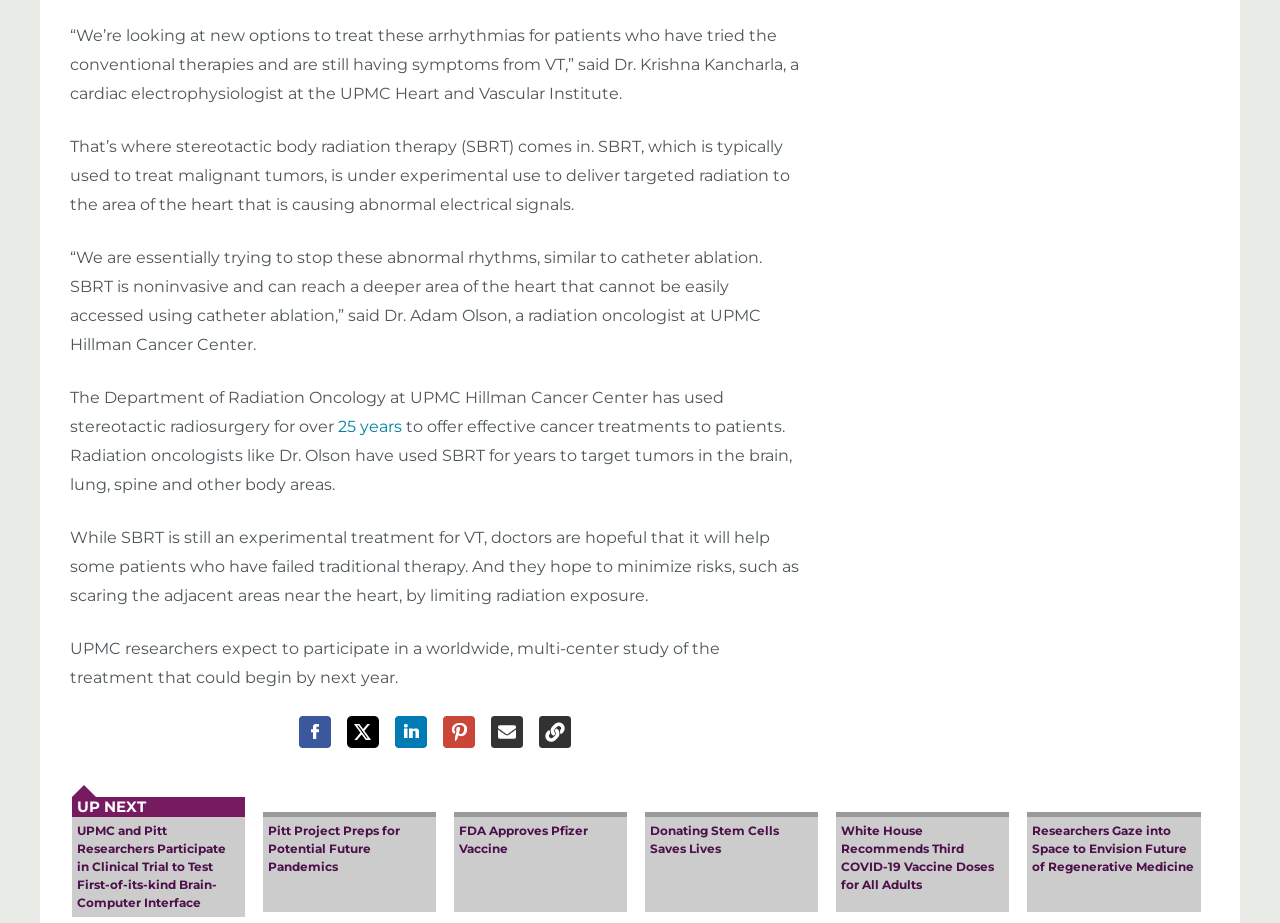Can you show the bounding box coordinates of the region to click on to complete the task described in the instruction: "Copy URL"?

[0.421, 0.776, 0.446, 0.81]